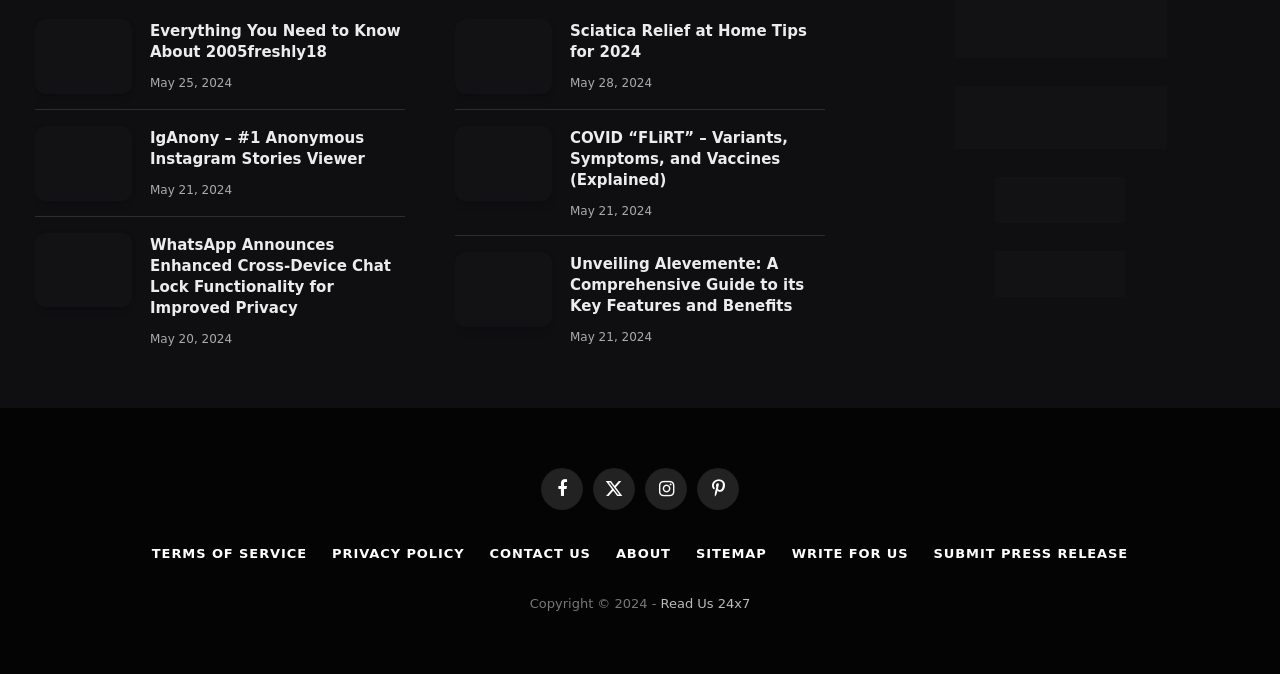Could you determine the bounding box coordinates of the clickable element to complete the instruction: "Go to Grassroots Economic Organizing Home"? Provide the coordinates as four float numbers between 0 and 1, i.e., [left, top, right, bottom].

None